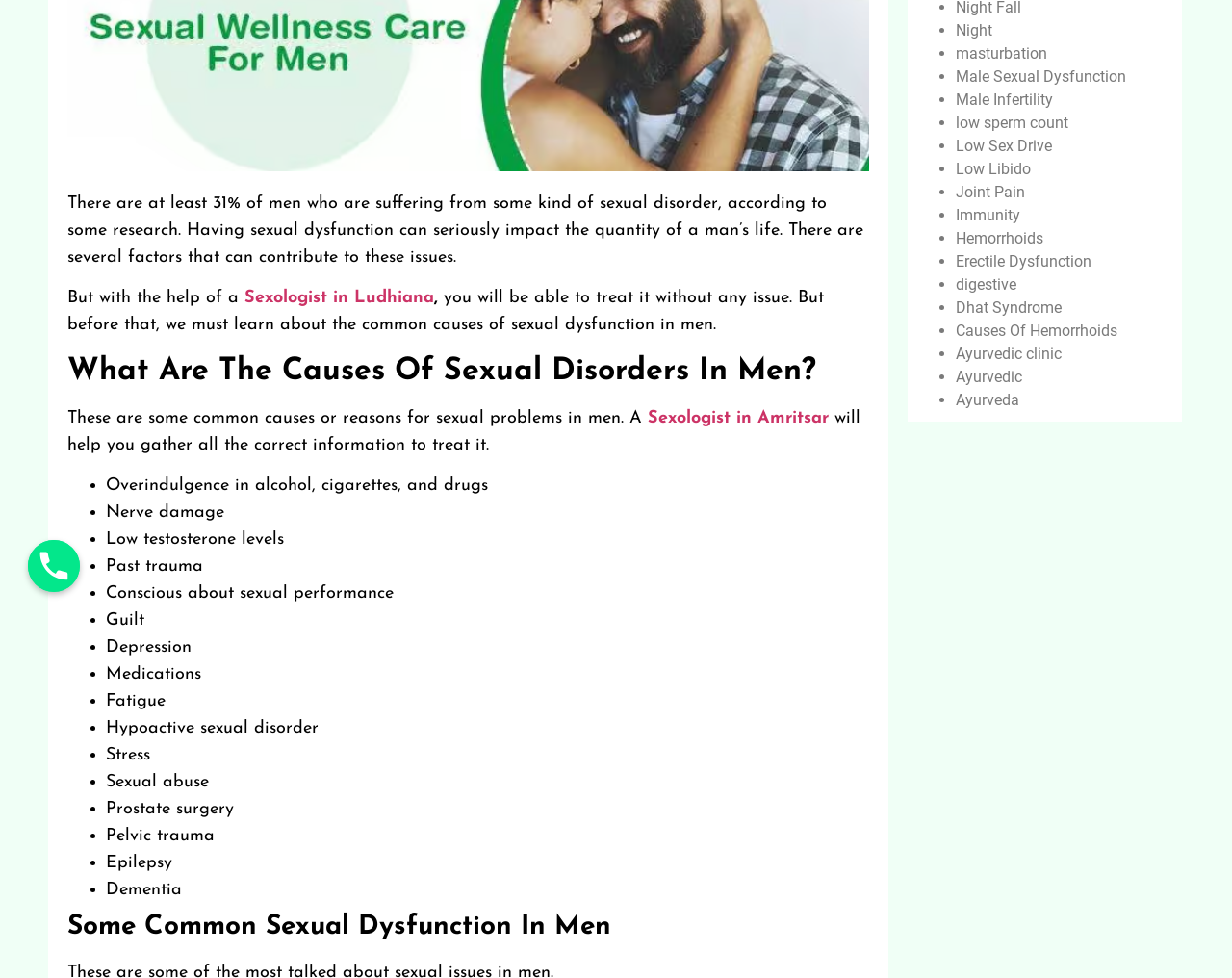Identify the bounding box coordinates for the UI element described as follows: Erectile Dysfunction. Use the format (top-left x, top-left y, bottom-right x, bottom-right y) and ensure all values are floating point numbers between 0 and 1.

[0.776, 0.258, 0.886, 0.277]